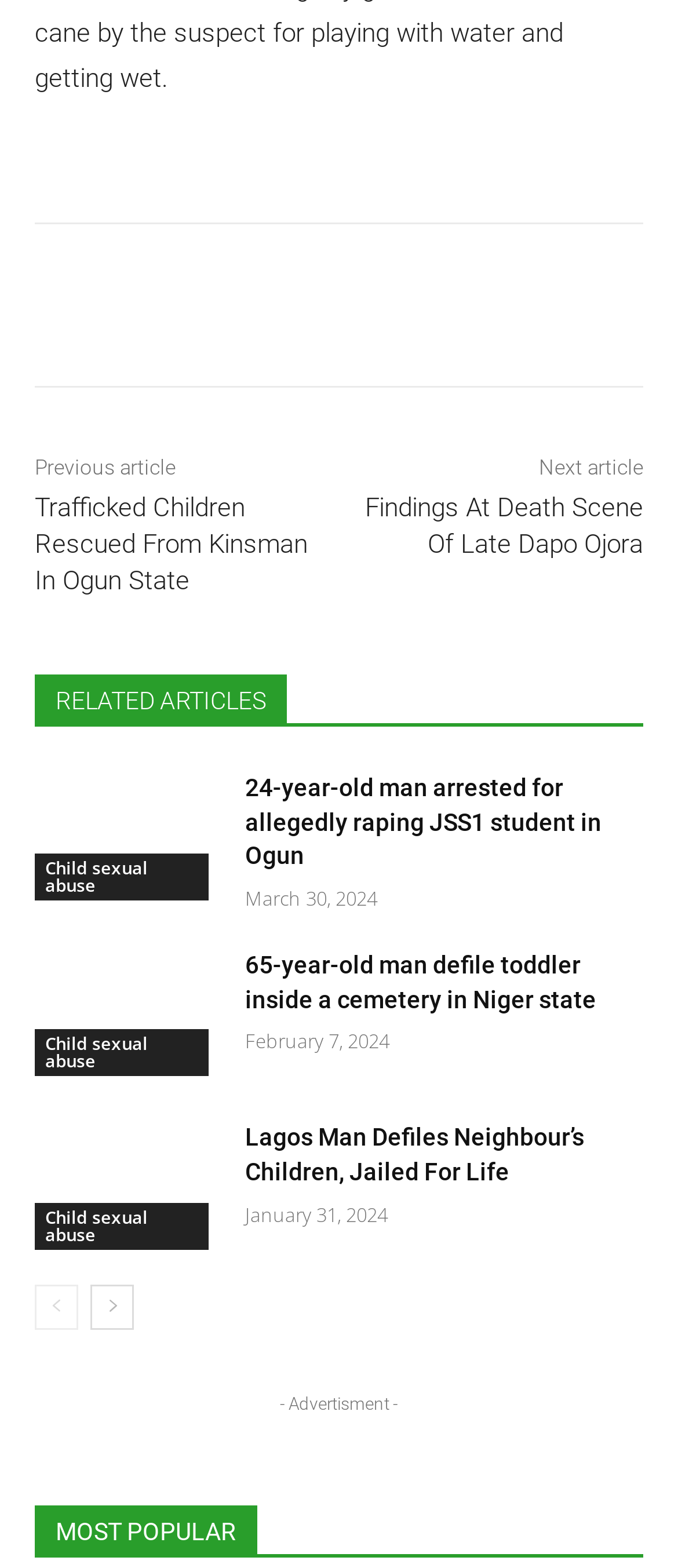Locate the bounding box coordinates of the area to click to fulfill this instruction: "Click on the previous article link". The bounding box should be presented as four float numbers between 0 and 1, in the order [left, top, right, bottom].

[0.051, 0.291, 0.259, 0.306]